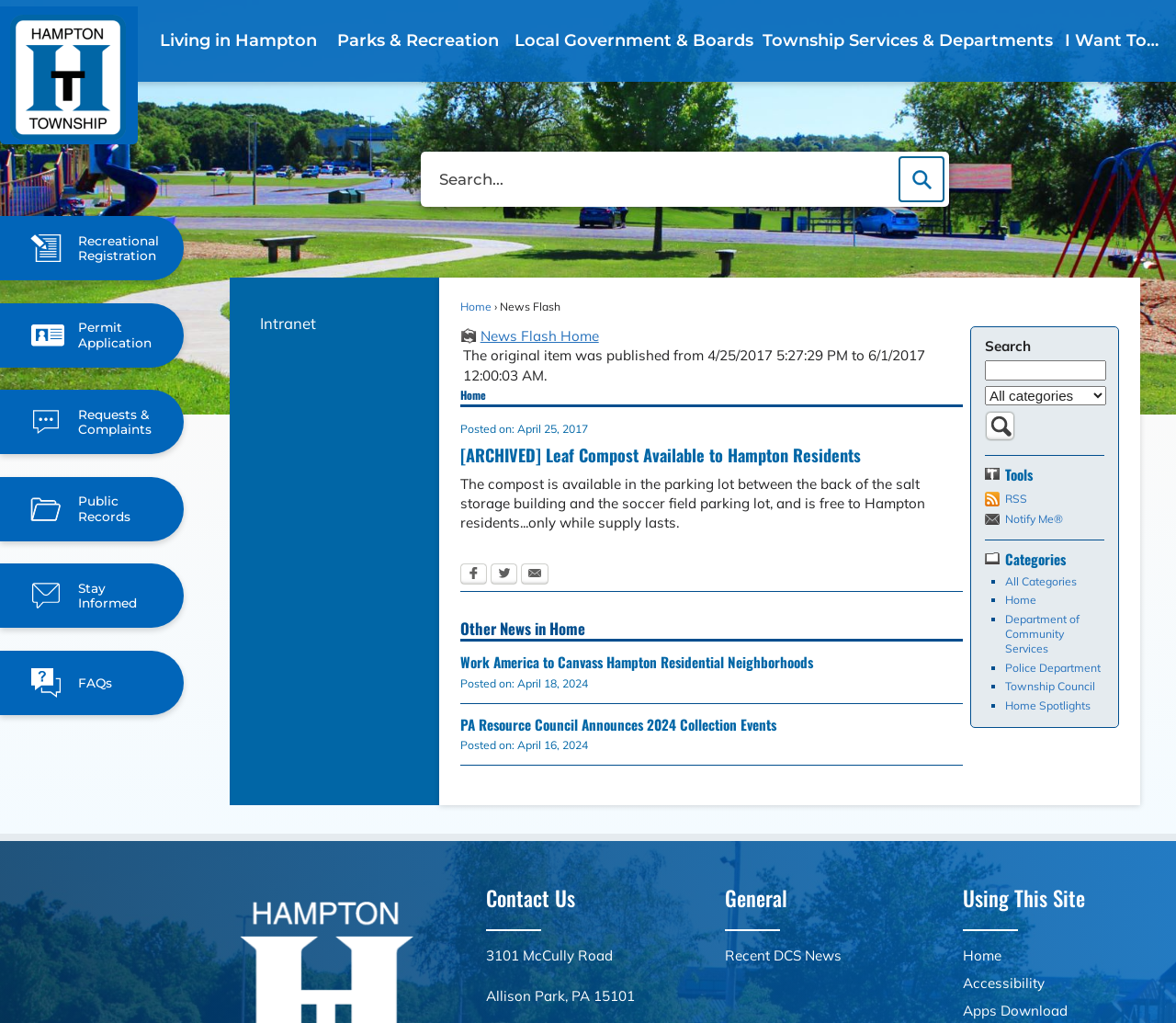Provide an in-depth caption for the webpage.

The webpage is a news flash page from Hampton Township, PA, with a focus on providing information to residents. At the top of the page, there is a navigation menu with links to "Home", "Search", and other sections. Below this, there is a search bar with a "Go to Site Search" button and a dropdown menu for categories.

The main content area is divided into two sections. On the left, there is a list of news flash items, each with a title, date, and brief description. The first item is an archived news flash about leaf compost being available to Hampton residents. Below this, there are links to other news items, including "Work America to Canvass Hampton Residential Neighborhoods" and "PA Resource Council Announces 2024 Collection Events".

On the right side of the page, there are several sections. At the top, there is a "Tools" section with links to "RSS", "Notify Me", and other tools. Below this, there is a "Categories" section with links to different categories, including "All Categories", "Home", and "Department of Community Services". Further down, there are links to social media platforms, including Facebook, Twitter, and Email.

At the bottom of the page, there are several links to other sections, including "Recreational Registration", "Permit Application", "Requests & Complaints", "Public Records", "Stay Informed", and "FAQs". There is also a "Contact Us" section with an address and links to other contact information.

Throughout the page, there are several images, including icons for the social media platforms and a logo for the Hampton Township website. The overall layout is organized and easy to navigate, with clear headings and concise text.